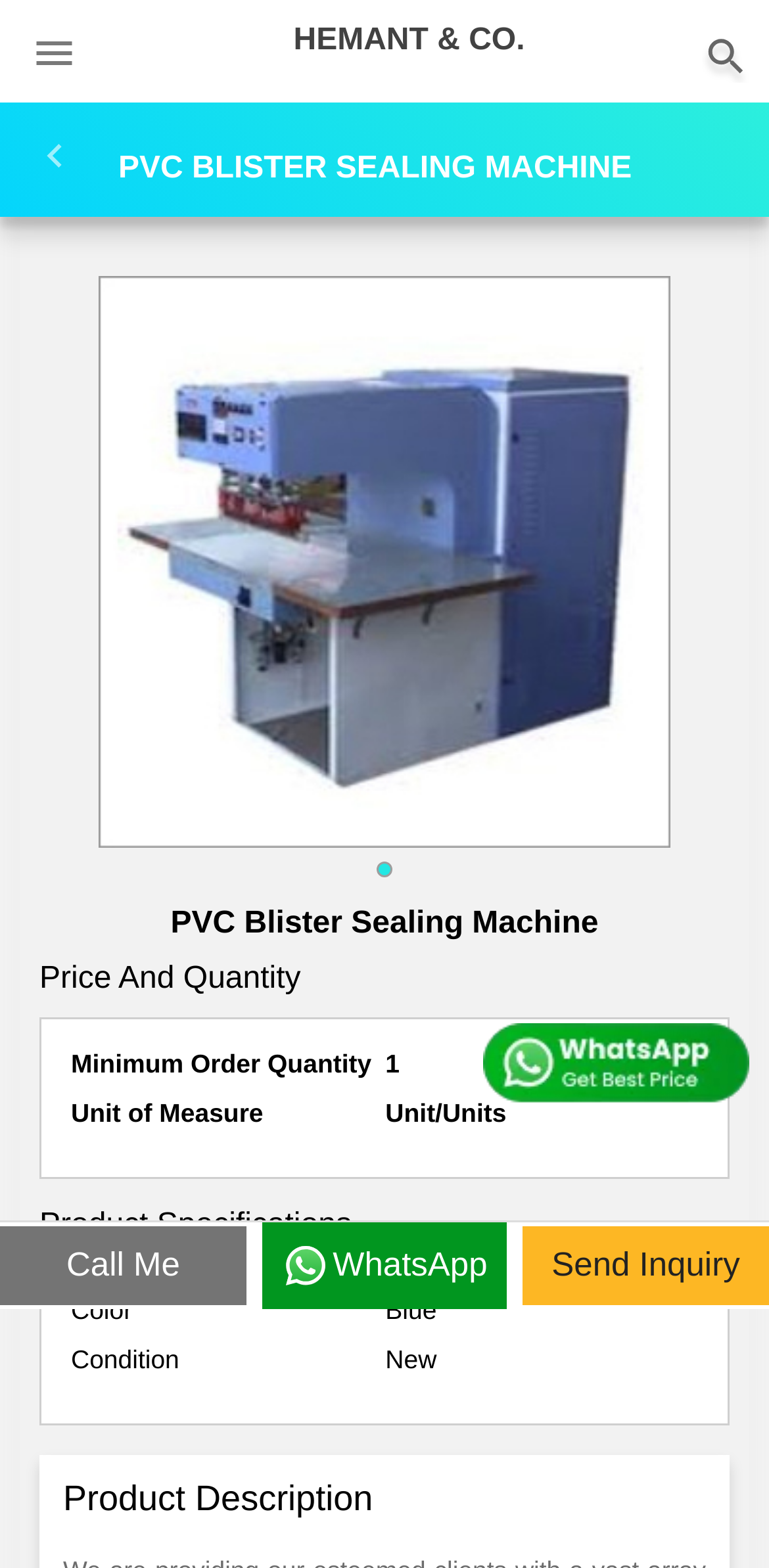Please provide a detailed answer to the question below based on the screenshot: 
What is the product shown on the webpage?

The webpage has an image of a product with the text 'PVC Blister Sealing Machine' above it, indicating that the product being showcased is a PVC Blister Sealing Machine.